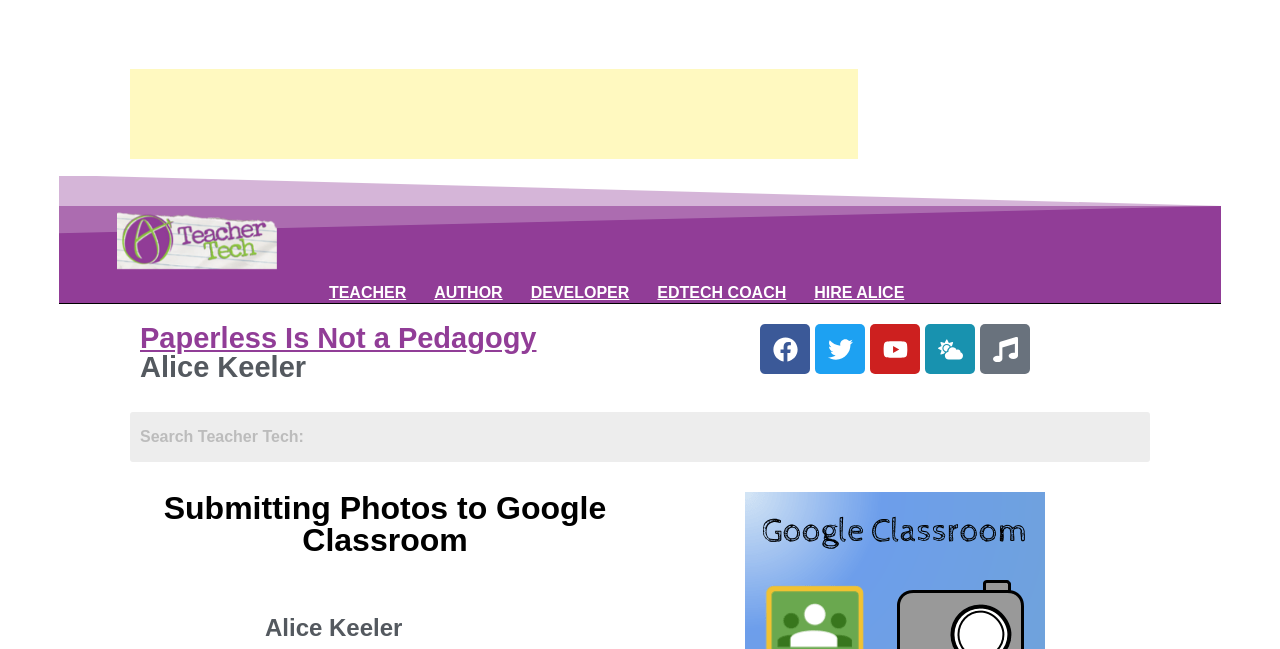Bounding box coordinates are specified in the format (top-left x, top-left y, bottom-right x, bottom-right y). All values are floating point numbers bounded between 0 and 1. Please provide the bounding box coordinate of the region this sentence describes: Teacher

[0.257, 0.436, 0.317, 0.467]